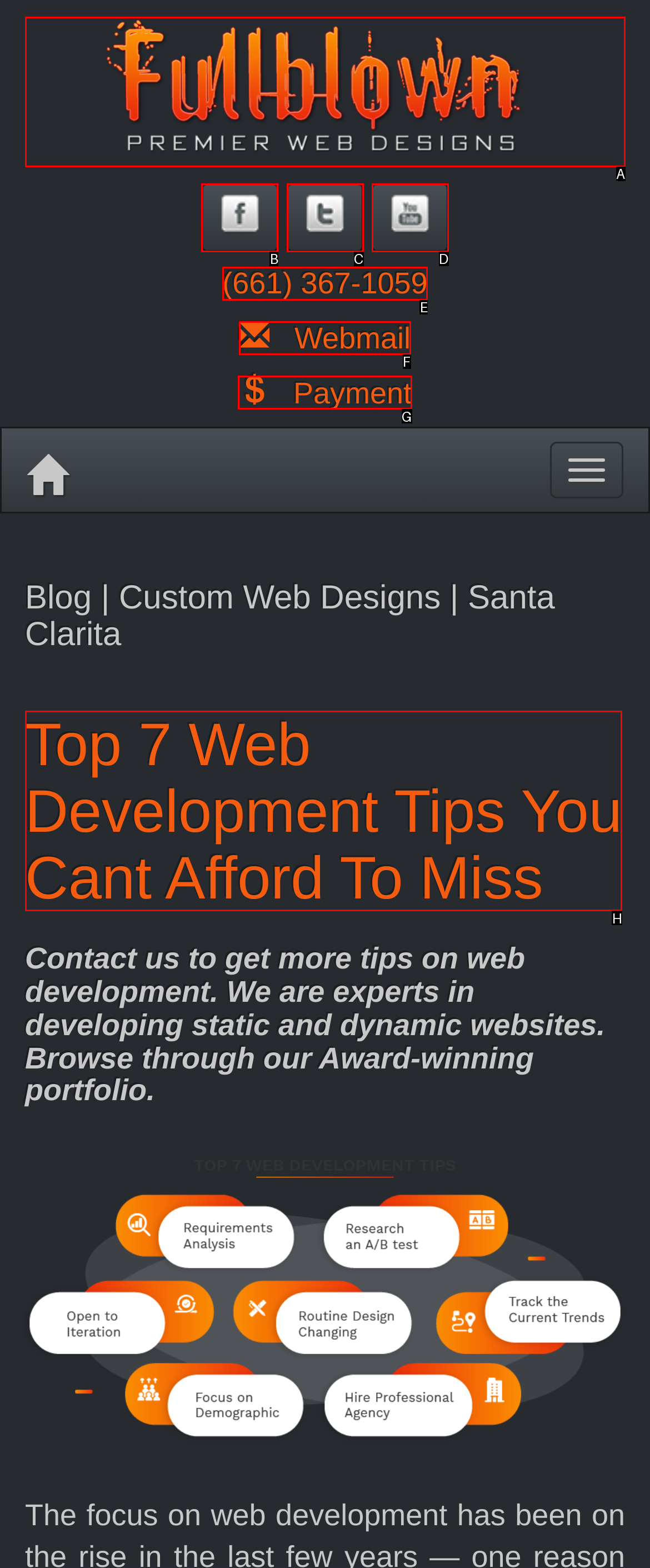From the description: How To Organize Handbags, select the HTML element that fits best. Reply with the letter of the appropriate option.

None